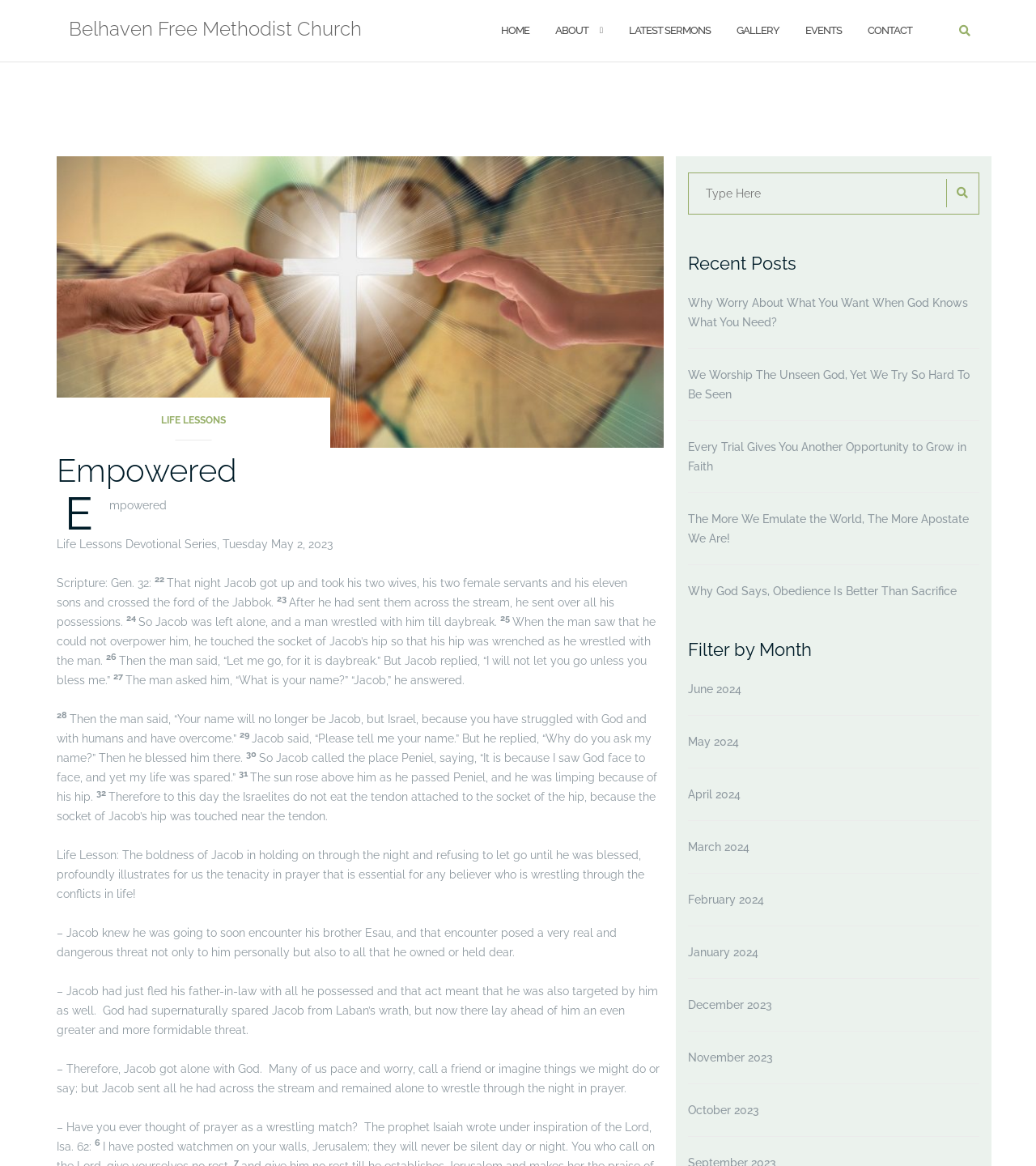What is the theme of the devotional series?
Based on the visual details in the image, please answer the question thoroughly.

The theme of the devotional series can be inferred from the title of the series, which is 'Life Lessons Devotional Series'. This suggests that the devotional series is focused on providing life lessons and spiritual guidance to its readers.